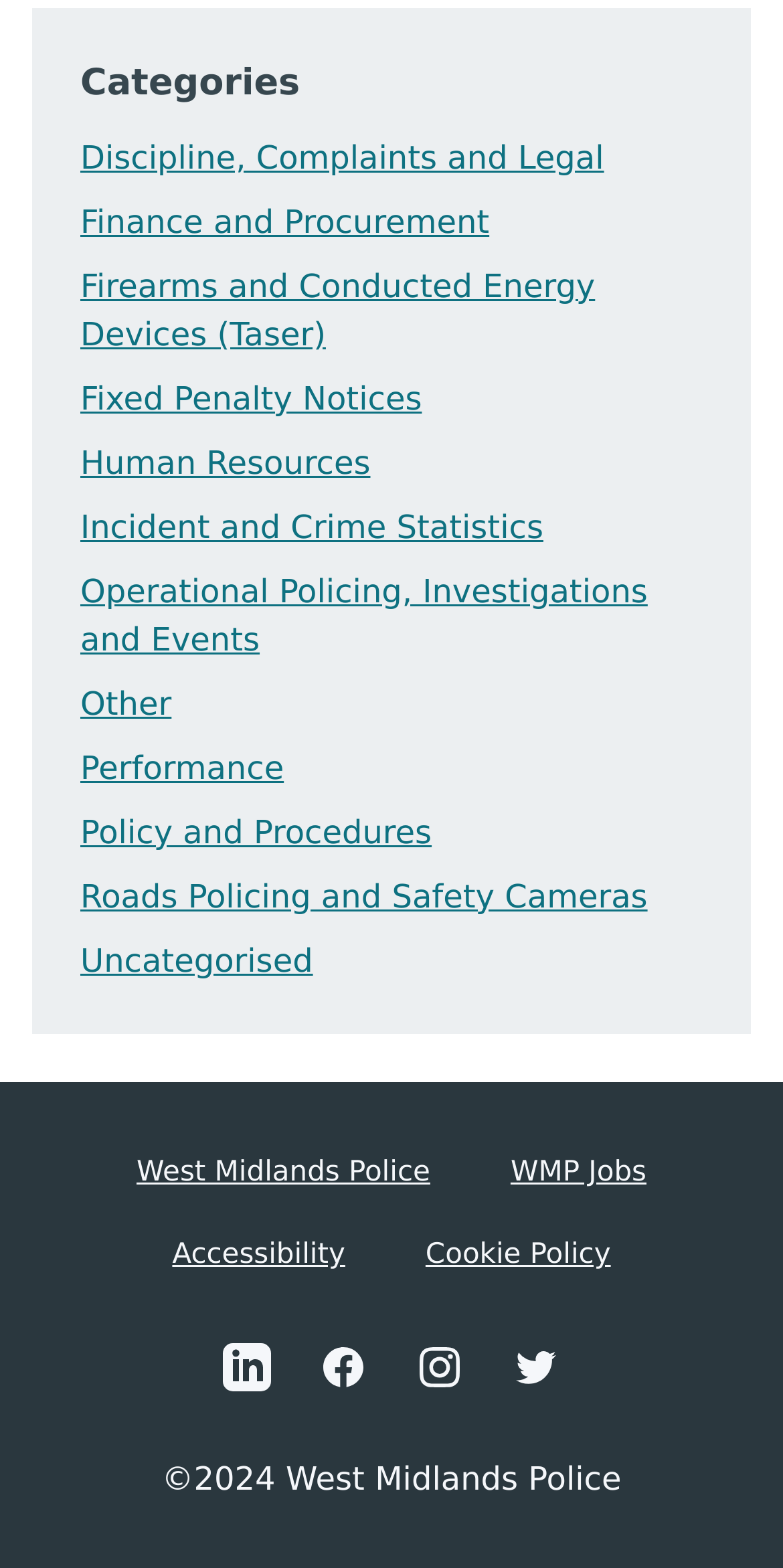What is the copyright year mentioned on the webpage?
Provide a one-word or short-phrase answer based on the image.

2024